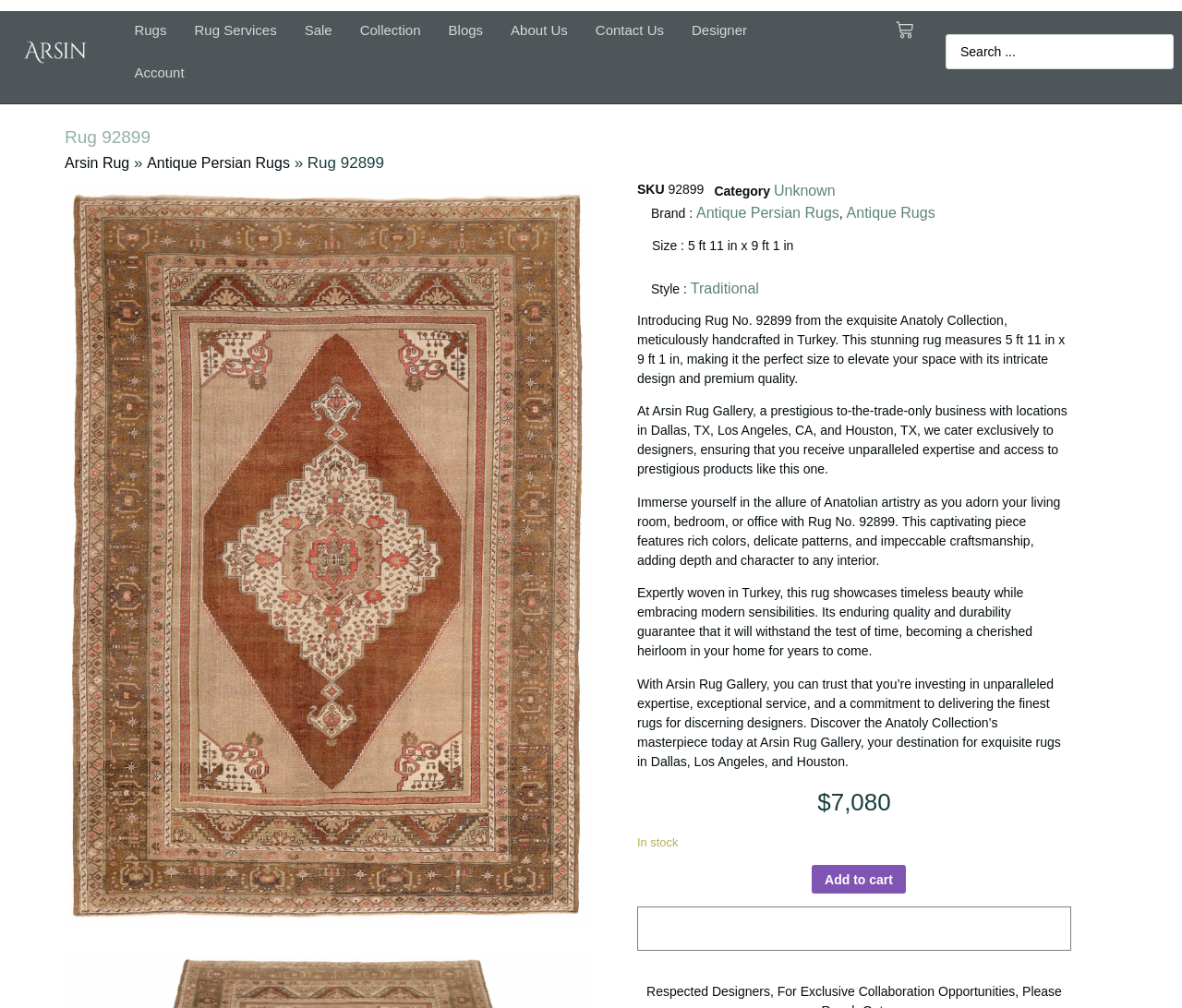Answer the question below with a single word or a brief phrase: 
Where is the rug handcrafted?

Turkey